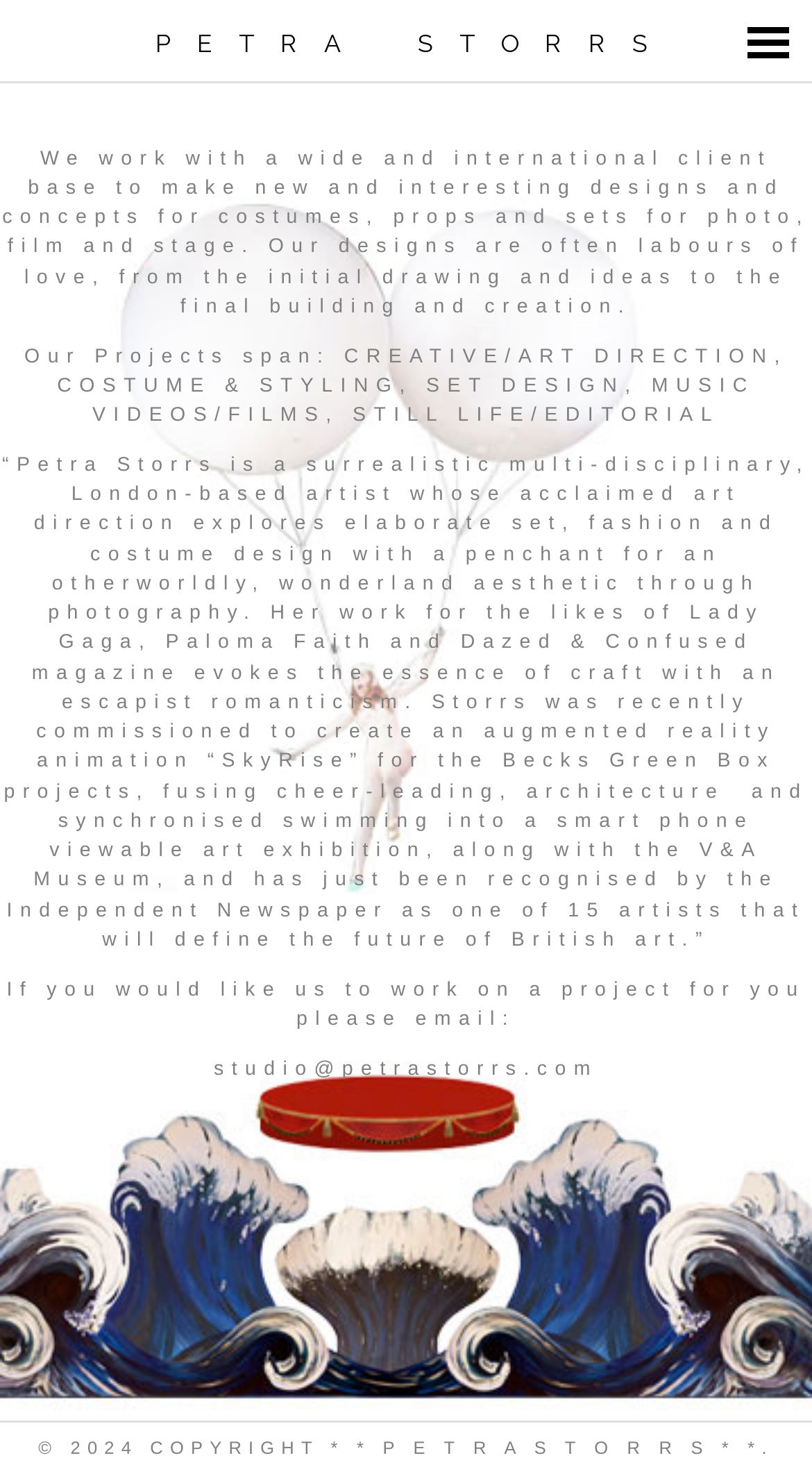Given the description of the UI element: "Menu", predict the bounding box coordinates in the form of [left, top, right, bottom], with each value being a float between 0 and 1.

[0.921, 0.018, 0.972, 0.039]